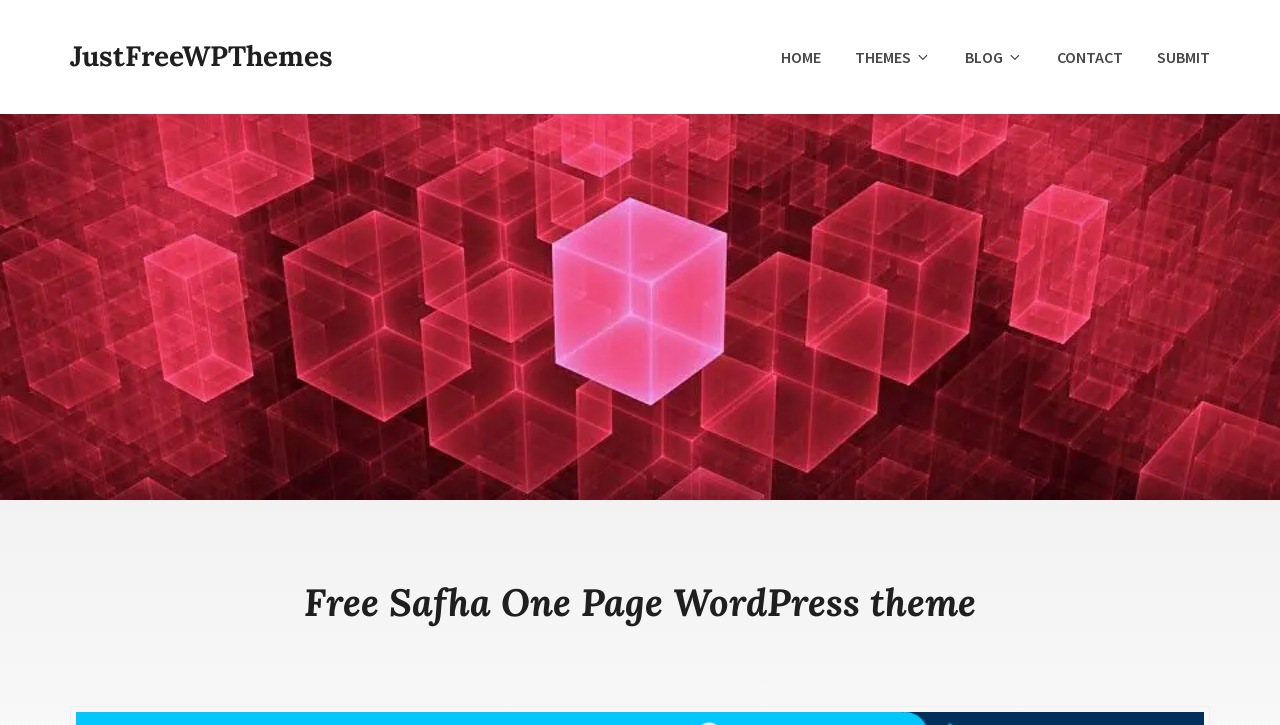What is the theme of the webpage about?
Examine the image closely and answer the question with as much detail as possible.

I inferred the answer by looking at the heading element with the text 'Free Safha One Page WordPress theme', which suggests that the webpage is about a WordPress theme.